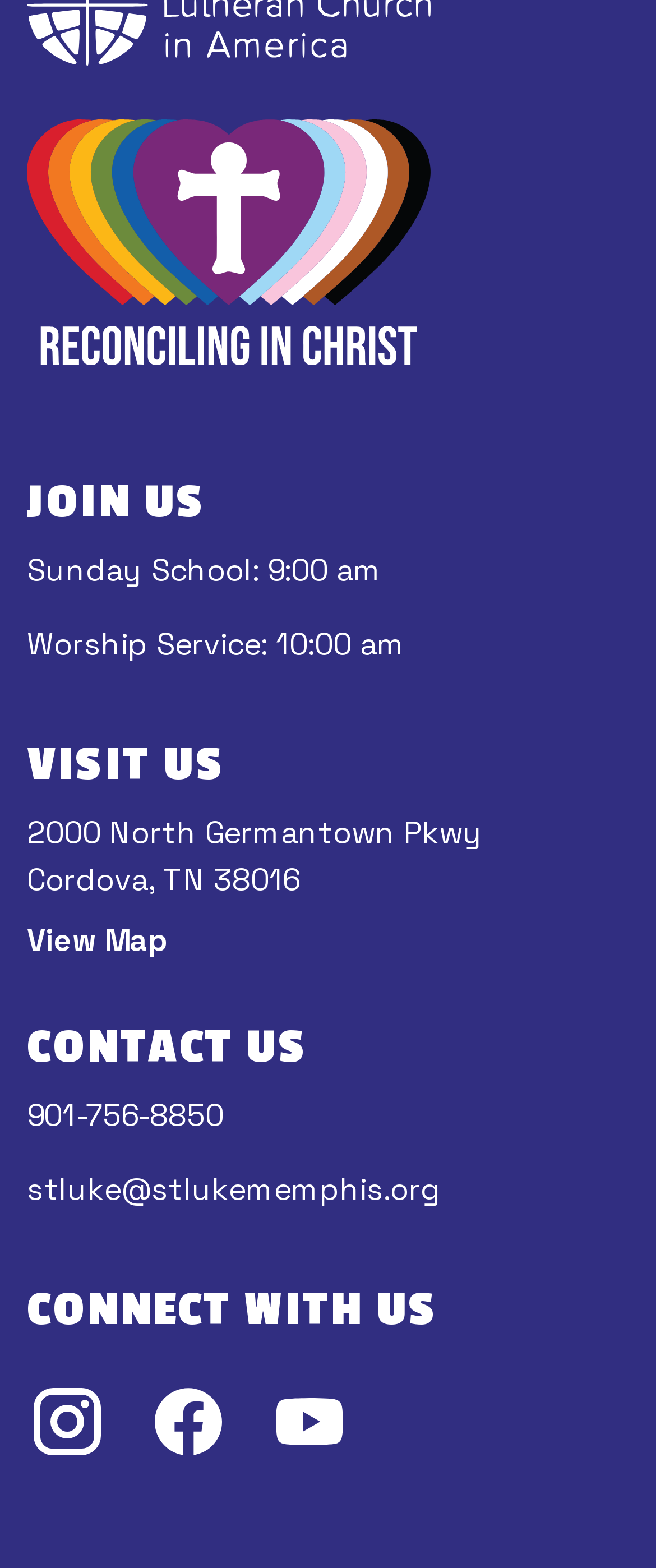Provide the bounding box coordinates for the UI element that is described by this text: "stluke@stlukememphis.org". The coordinates should be in the form of four float numbers between 0 and 1: [left, top, right, bottom].

[0.041, 0.735, 0.672, 0.782]